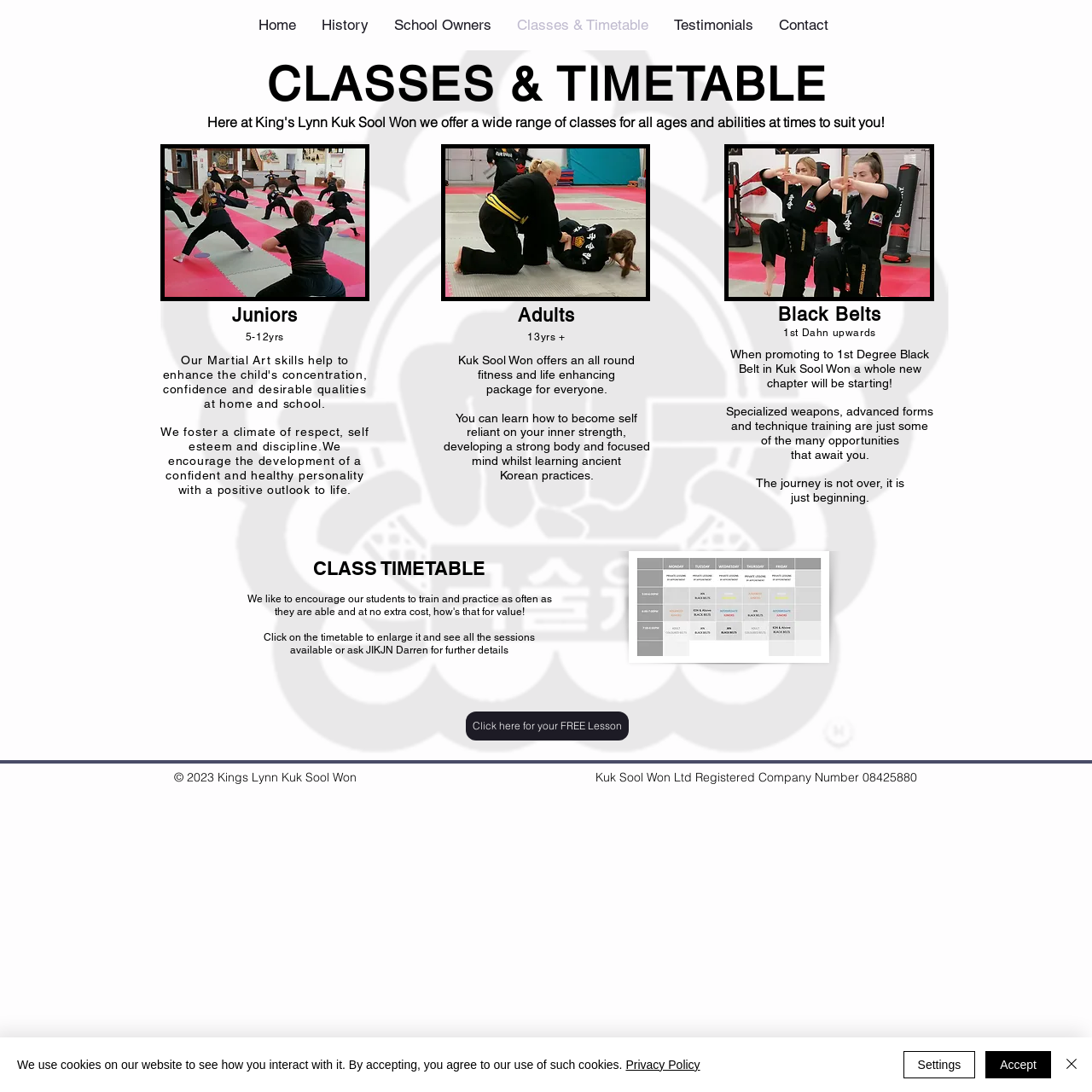Can you specify the bounding box coordinates for the region that should be clicked to fulfill this instruction: "View the 'Class Timetable'".

[0.216, 0.51, 0.515, 0.53]